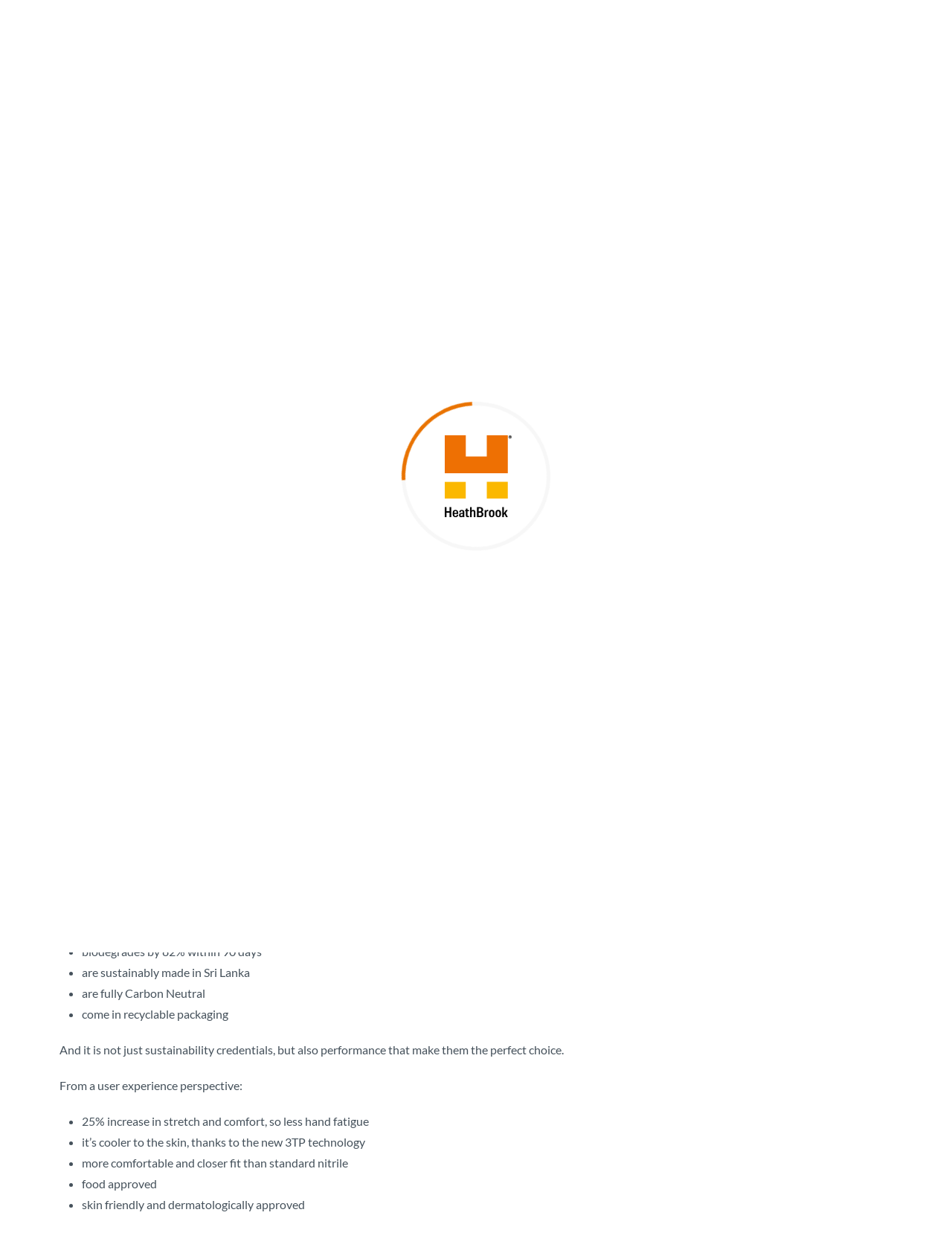Provide the bounding box for the UI element matching this description: "Shop".

[0.719, 0.0, 0.922, 0.047]